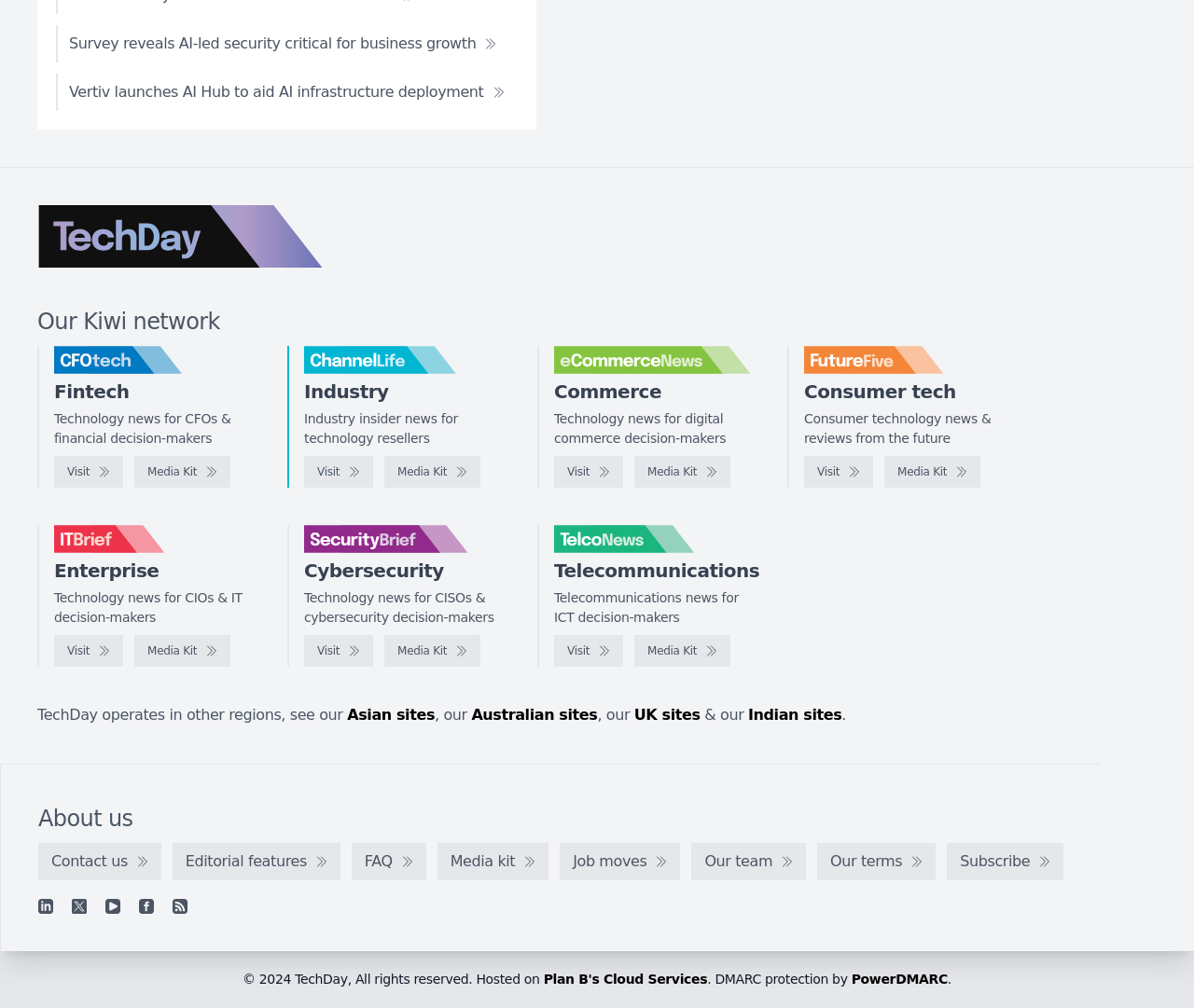Please identify the bounding box coordinates of the region to click in order to complete the task: "Click on the 'Menu' link". The coordinates must be four float numbers between 0 and 1, specified as [left, top, right, bottom].

None